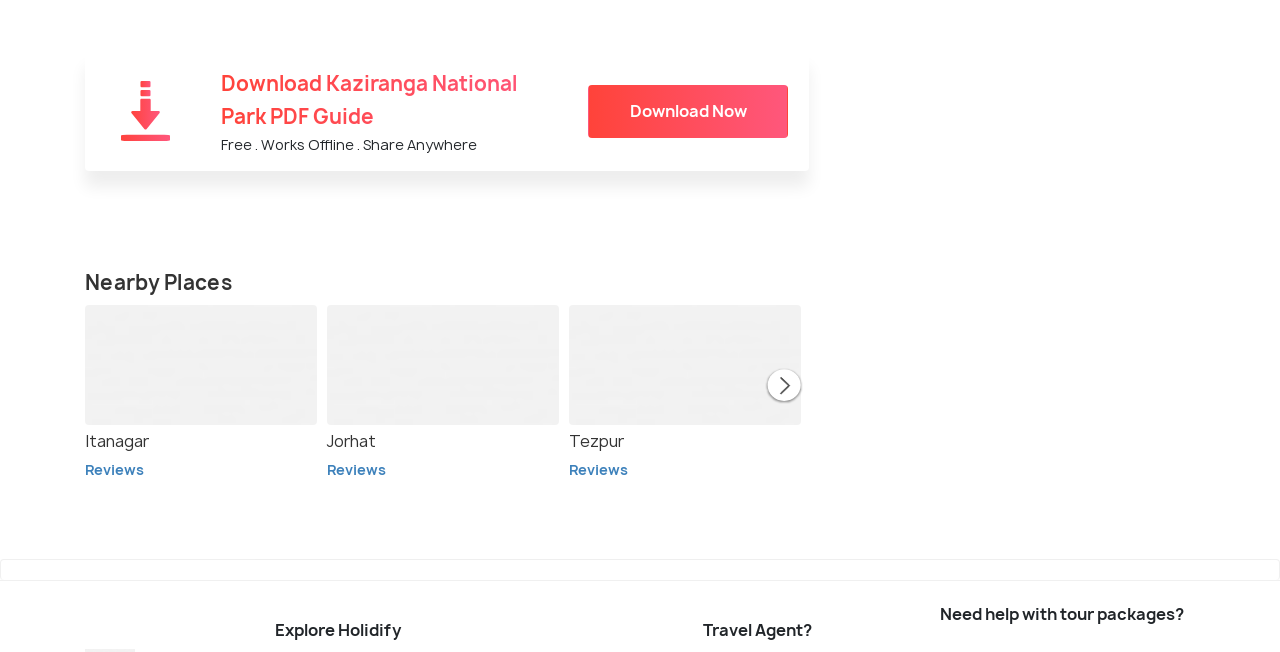Find the bounding box coordinates of the element you need to click on to perform this action: 'Click on Next button'. The coordinates should be represented by four float values between 0 and 1, in the format [left, top, right, bottom].

[0.597, 0.563, 0.628, 0.624]